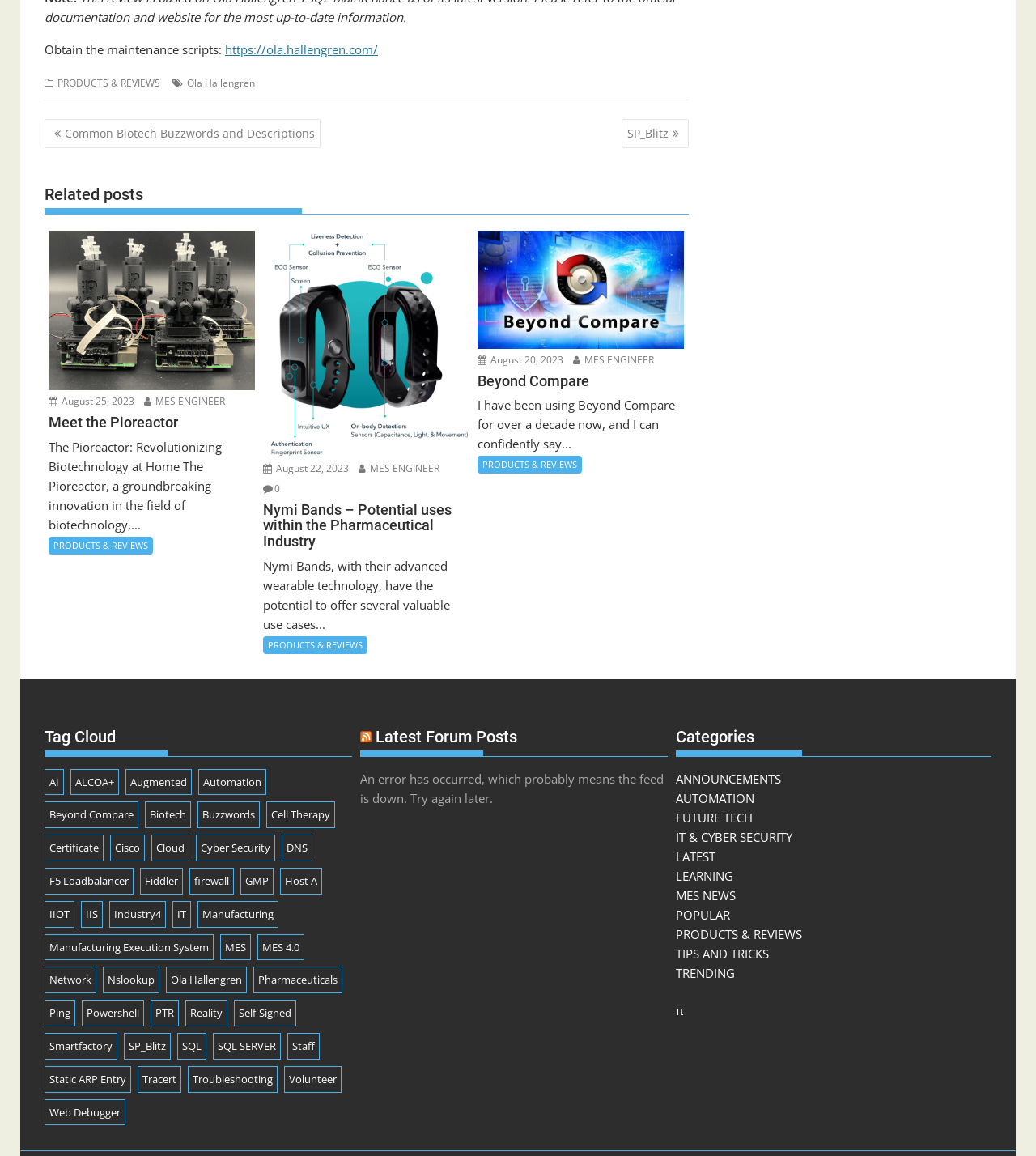Indicate the bounding box coordinates of the element that must be clicked to execute the instruction: "Click on 'Obtain the maintenance scripts:'". The coordinates should be given as four float numbers between 0 and 1, i.e., [left, top, right, bottom].

[0.043, 0.036, 0.217, 0.05]